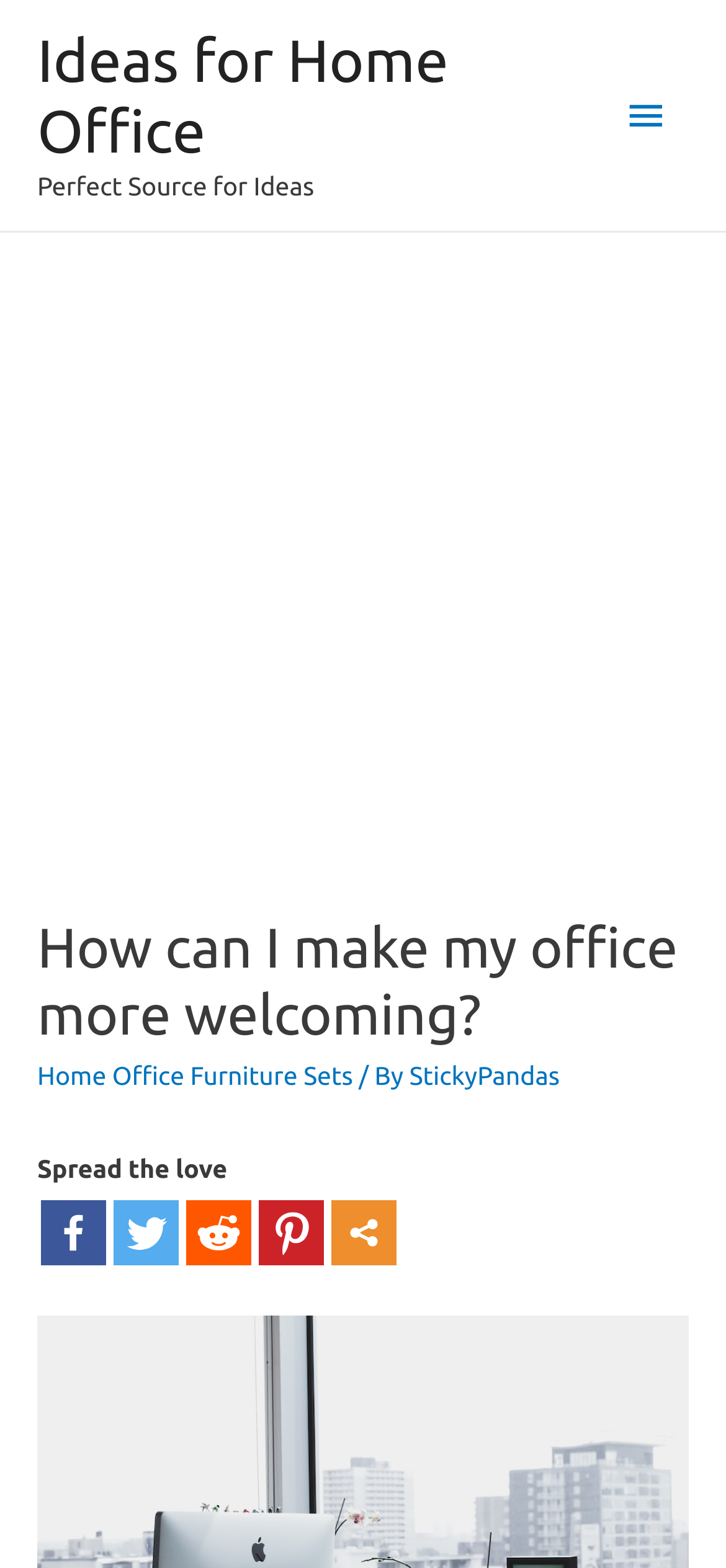Find the bounding box coordinates of the element to click in order to complete this instruction: "Click on the 'Facebook' button". The bounding box coordinates must be four float numbers between 0 and 1, denoted as [left, top, right, bottom].

[0.056, 0.765, 0.146, 0.806]